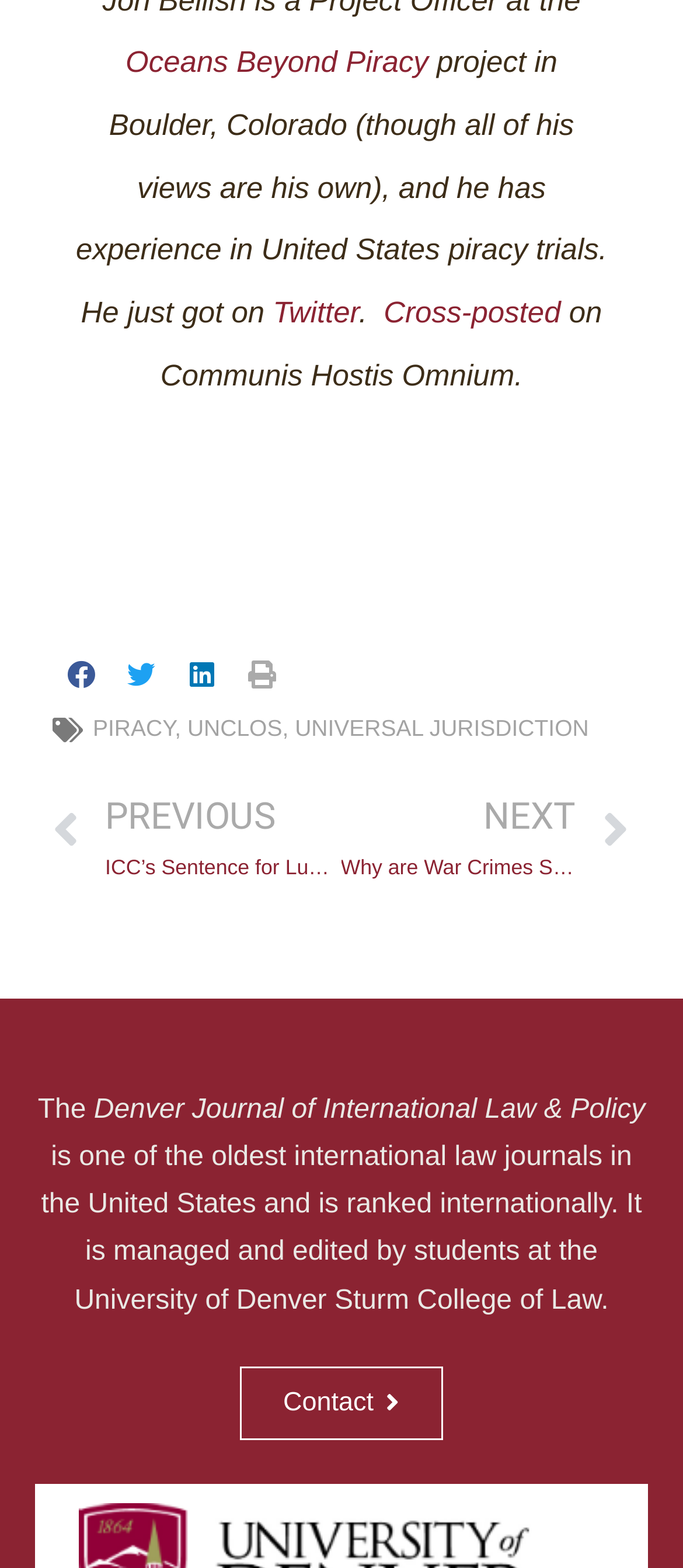Please locate the bounding box coordinates of the element that needs to be clicked to achieve the following instruction: "Share on Facebook". The coordinates should be four float numbers between 0 and 1, i.e., [left, top, right, bottom].

[0.077, 0.408, 0.165, 0.453]